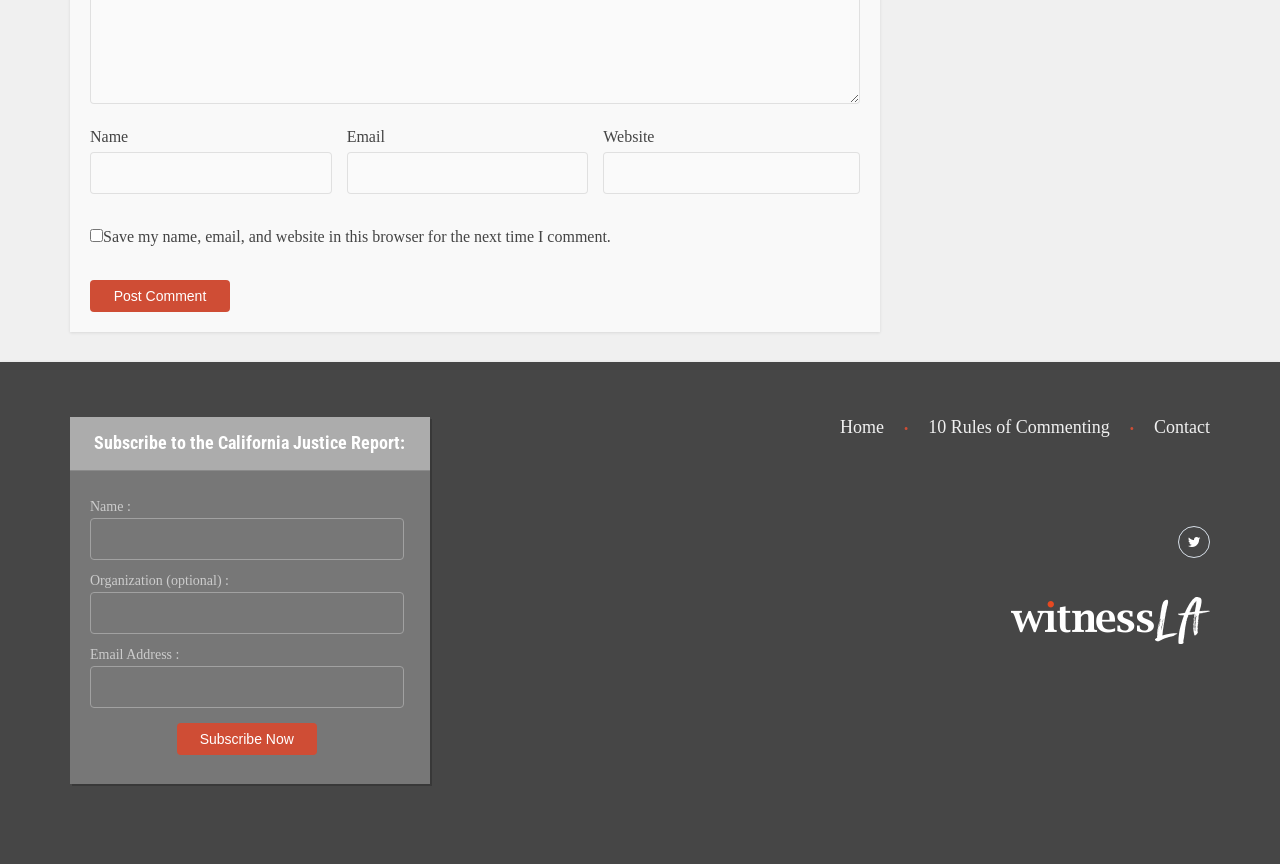Determine the bounding box coordinates of the area to click in order to meet this instruction: "Search for something".

None